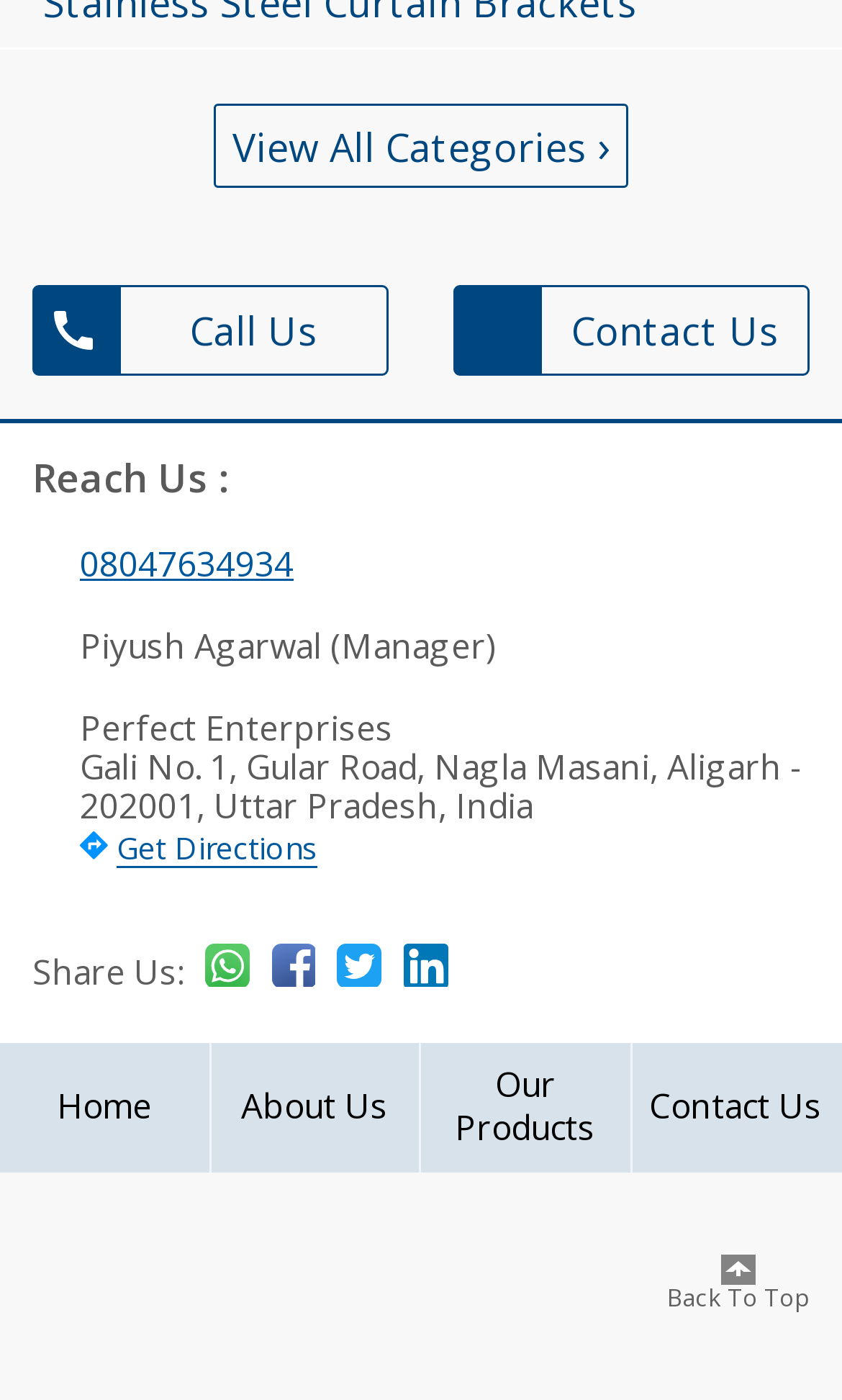Please specify the bounding box coordinates of the clickable region necessary for completing the following instruction: "Call us". The coordinates must consist of four float numbers between 0 and 1, i.e., [left, top, right, bottom].

[0.038, 0.204, 0.462, 0.269]